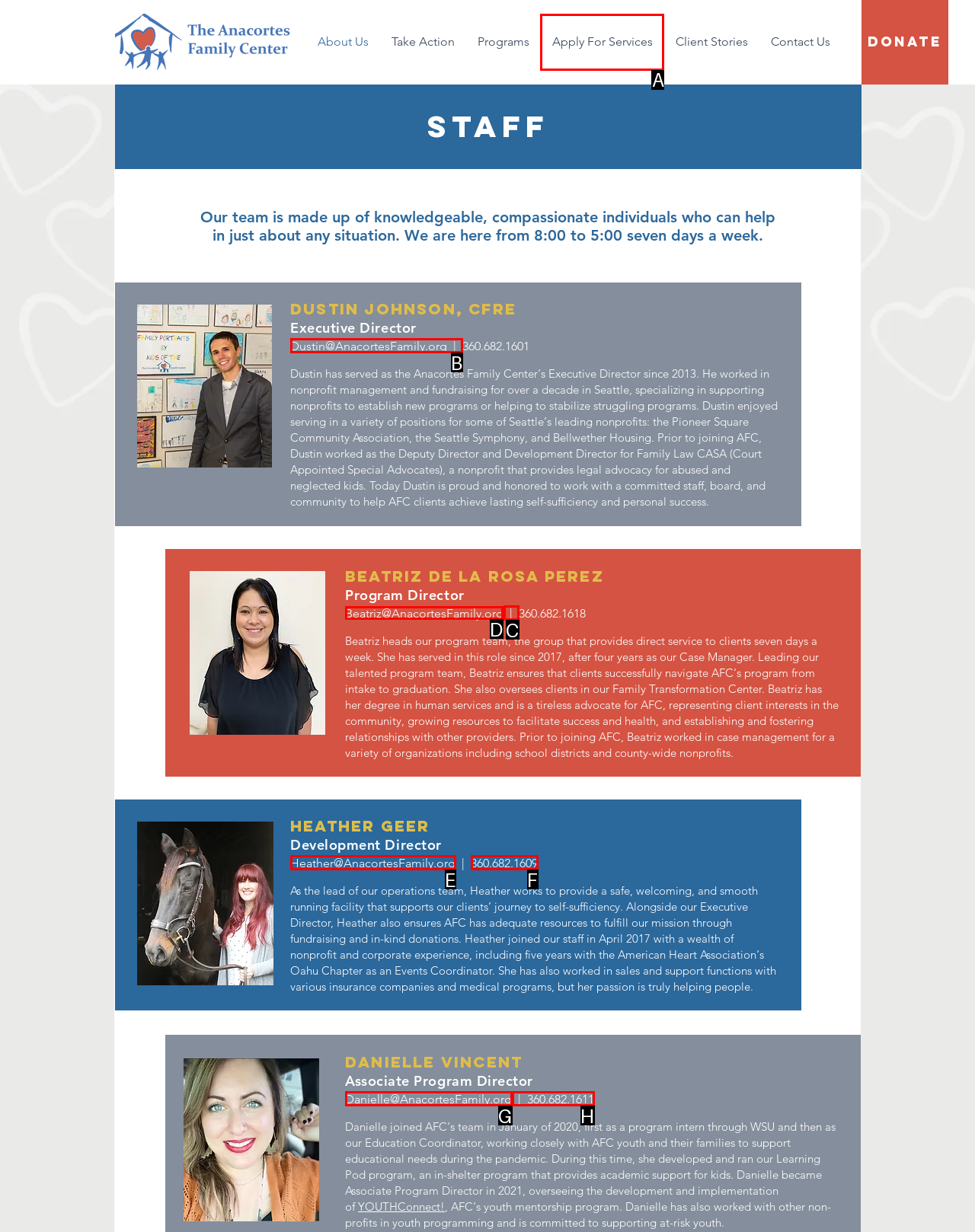Select the UI element that should be clicked to execute the following task: Contact Beatriz De La Rosa Perez
Provide the letter of the correct choice from the given options.

D